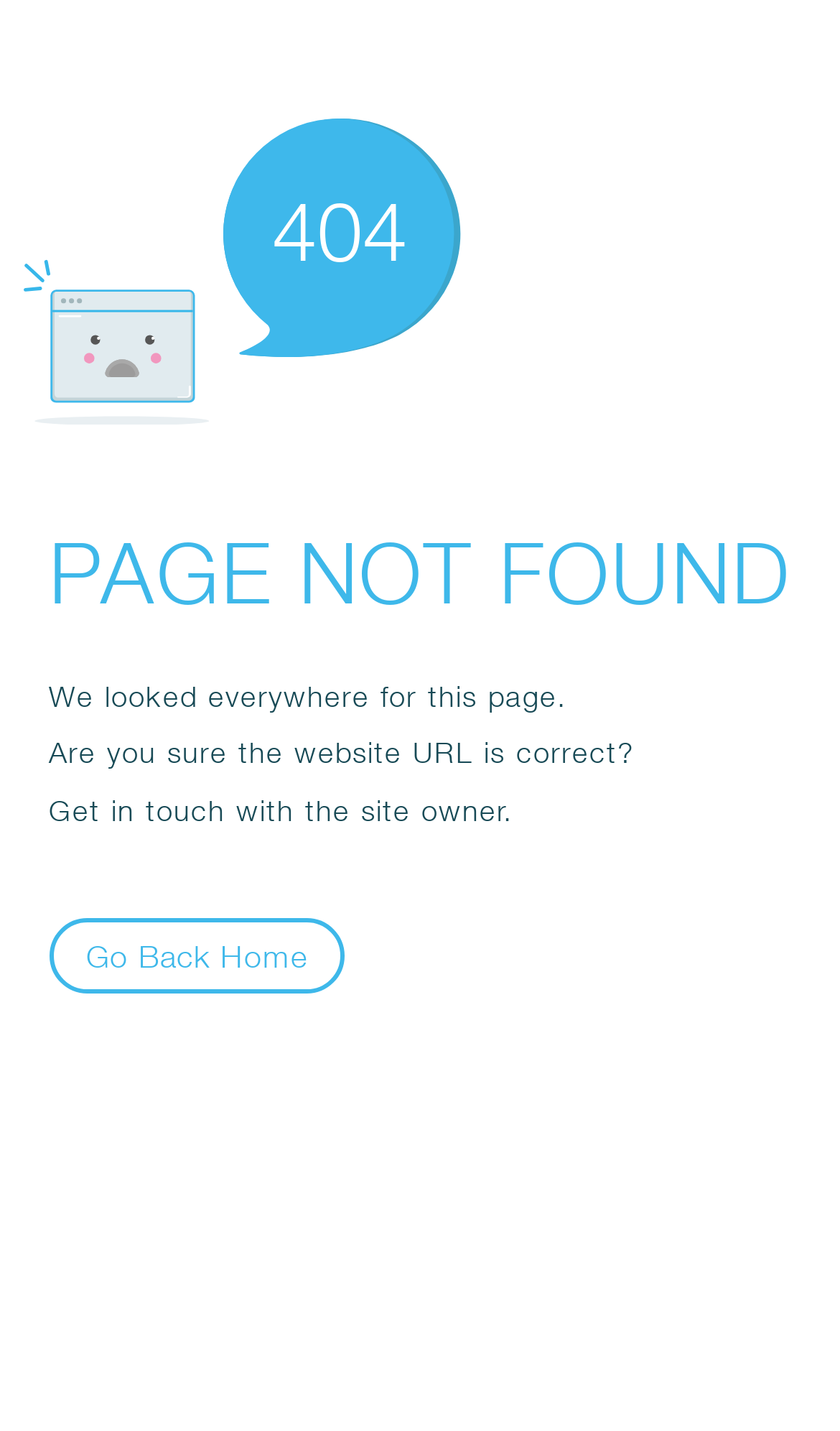Give an extensive and precise description of the webpage.

The webpage displays an error message, prominently featuring the text "404" in a large font size, positioned near the top center of the page. Below this, the text "PAGE NOT FOUND" is displayed in a bold font, spanning almost the entire width of the page. 

Underneath, there are three paragraphs of text. The first paragraph reads "We looked everywhere for this page." The second paragraph asks "Are you sure the website URL is correct?" The third paragraph suggests "Get in touch with the site owner." These paragraphs are stacked vertically, aligned to the left side of the page.

At the bottom left of the page, there is a button labeled "Go Back Home". An SVG icon is positioned at the top left corner of the page, but its contents are not specified.